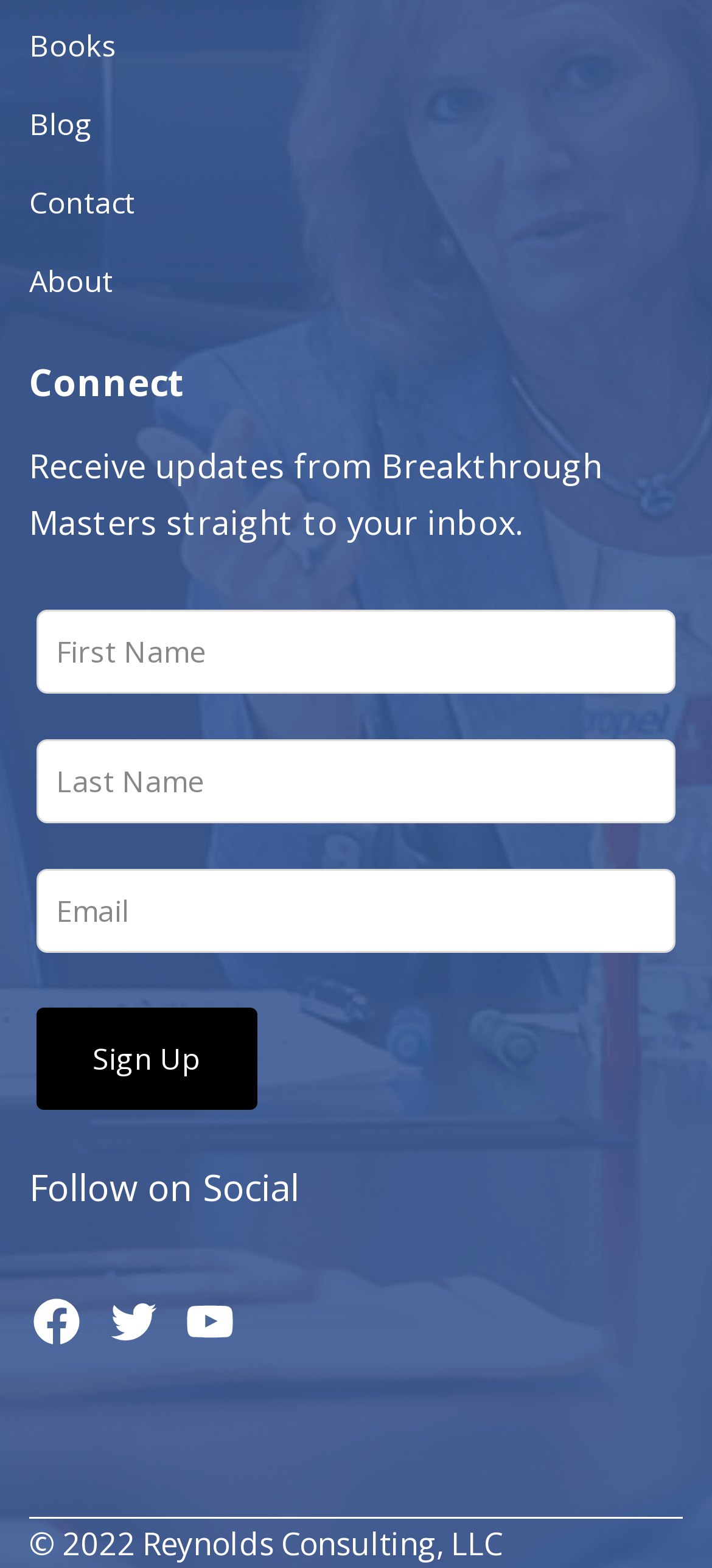How many social media links are available?
Based on the visual, give a brief answer using one word or a short phrase.

3